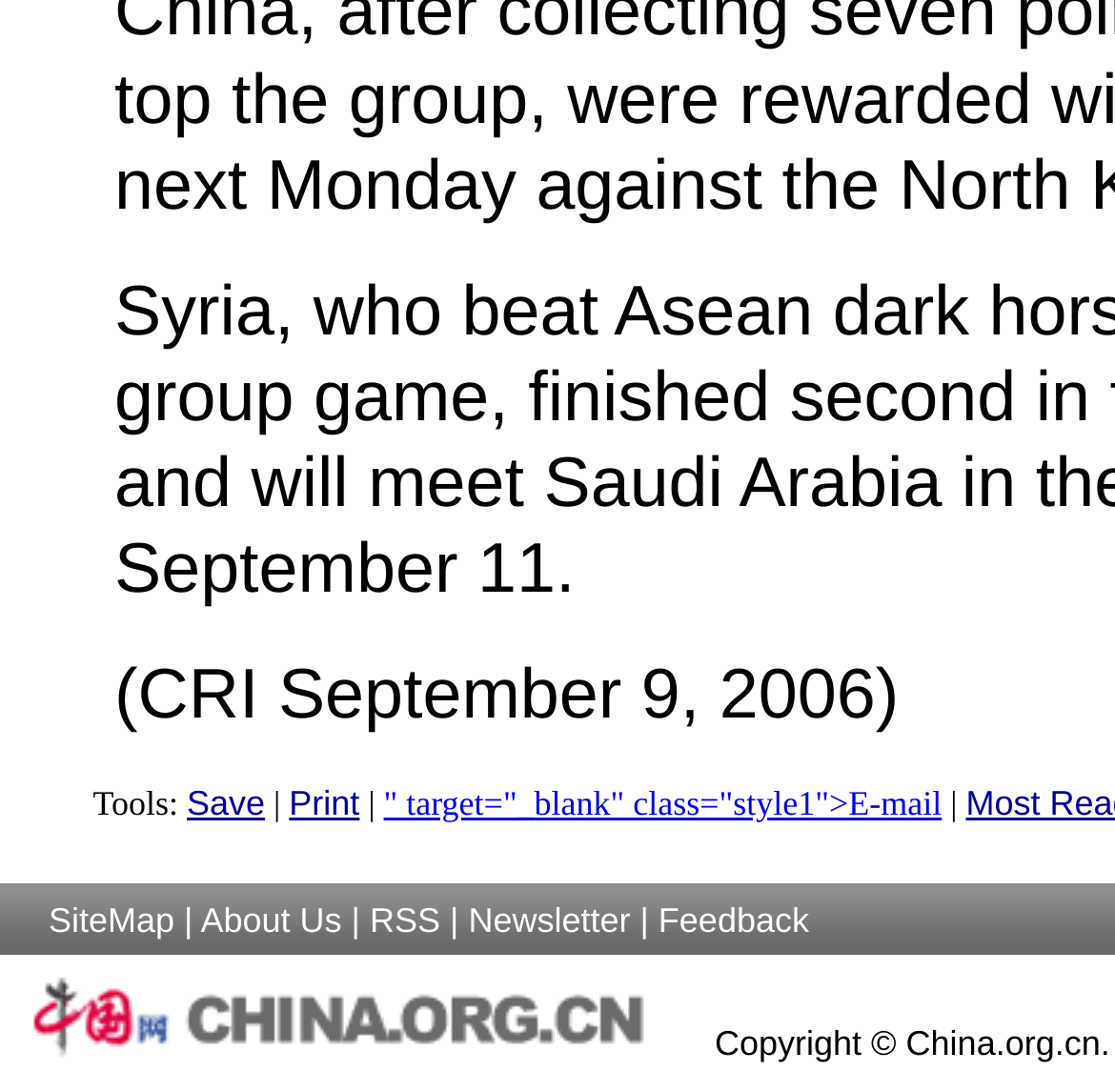Find the bounding box coordinates for the element described here: "" target="_blank" class="style1">E-mail".

[0.344, 0.717, 0.845, 0.754]